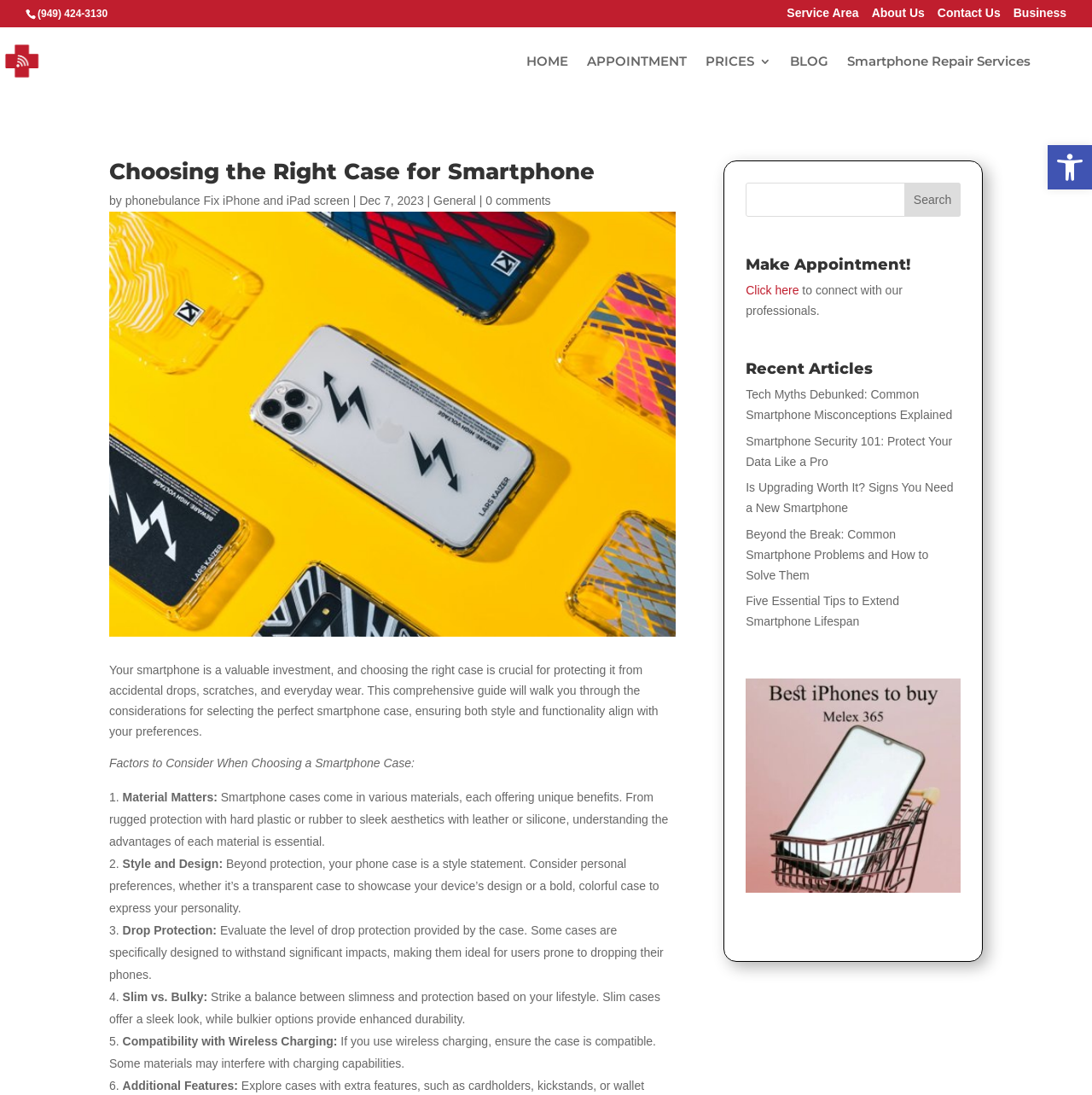Use a single word or phrase to answer the question: What is the topic of the article on the webpage?

Choosing the right case for smartphone